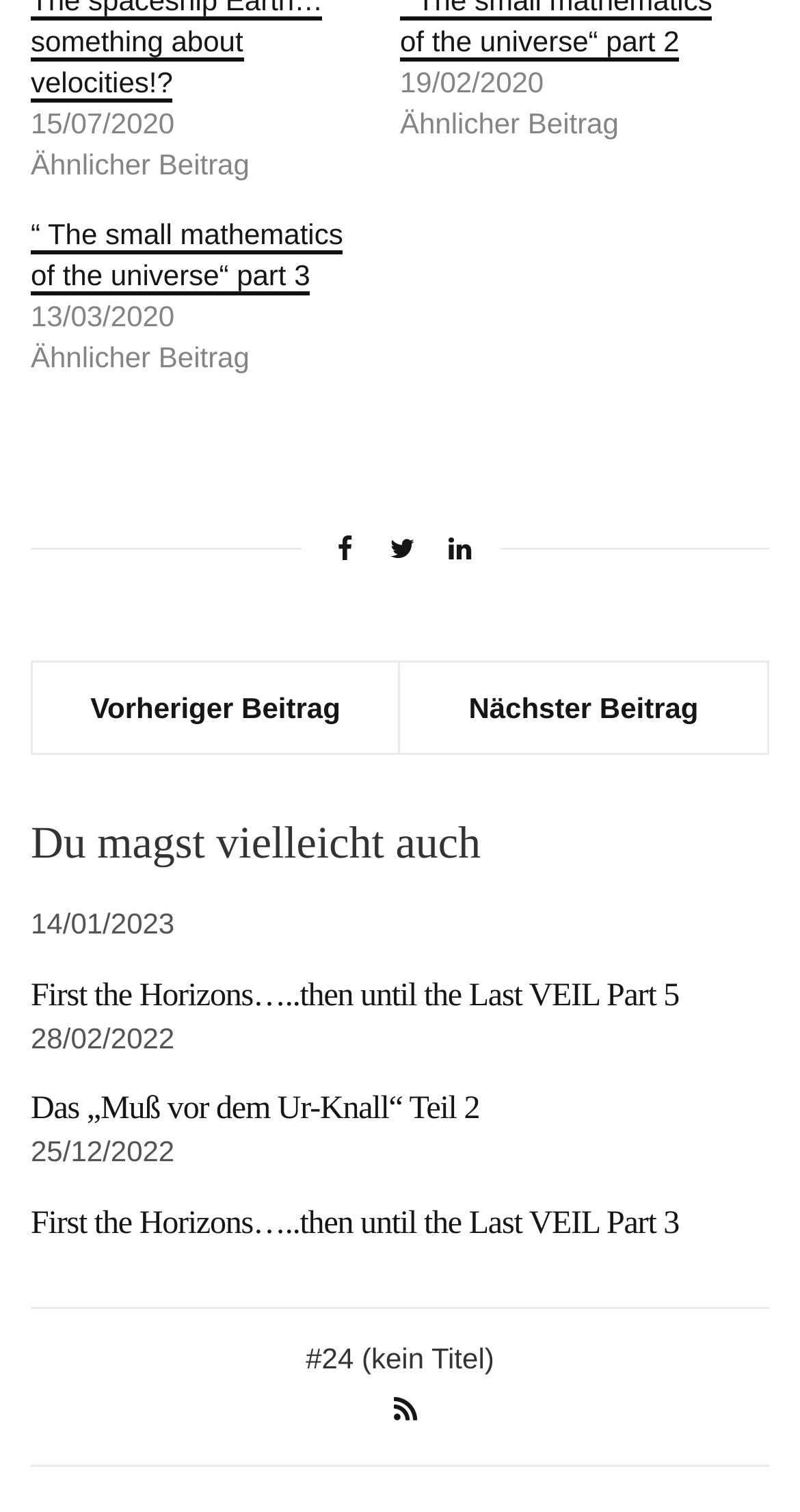What is the purpose of the links with icons?
Please provide a comprehensive and detailed answer to the question.

The links with icons, such as '', '', and '', are likely social media sharing links, allowing users to share the content on various social media platforms.